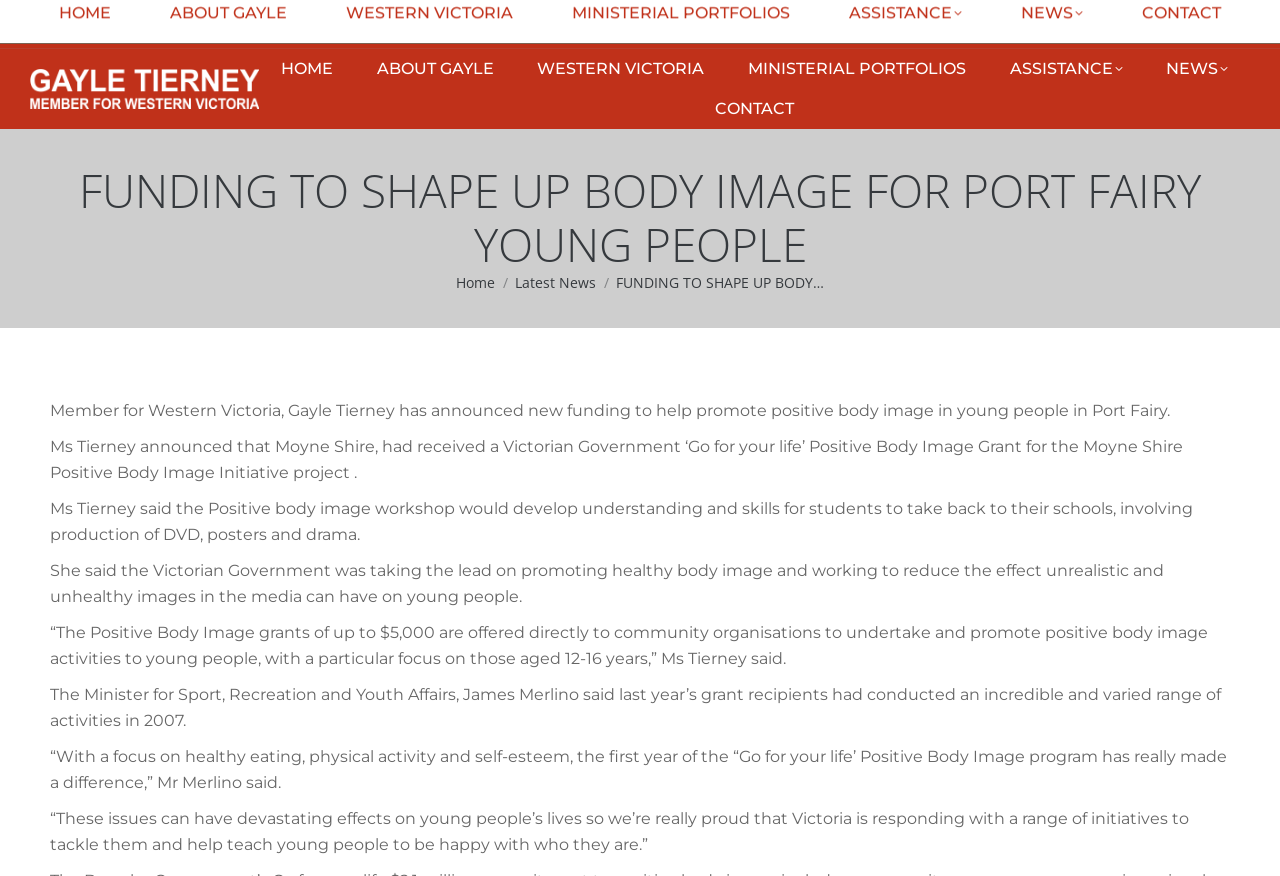Please identify the coordinates of the bounding box for the clickable region that will accomplish this instruction: "Search for something".

[0.914, 0.015, 0.977, 0.04]